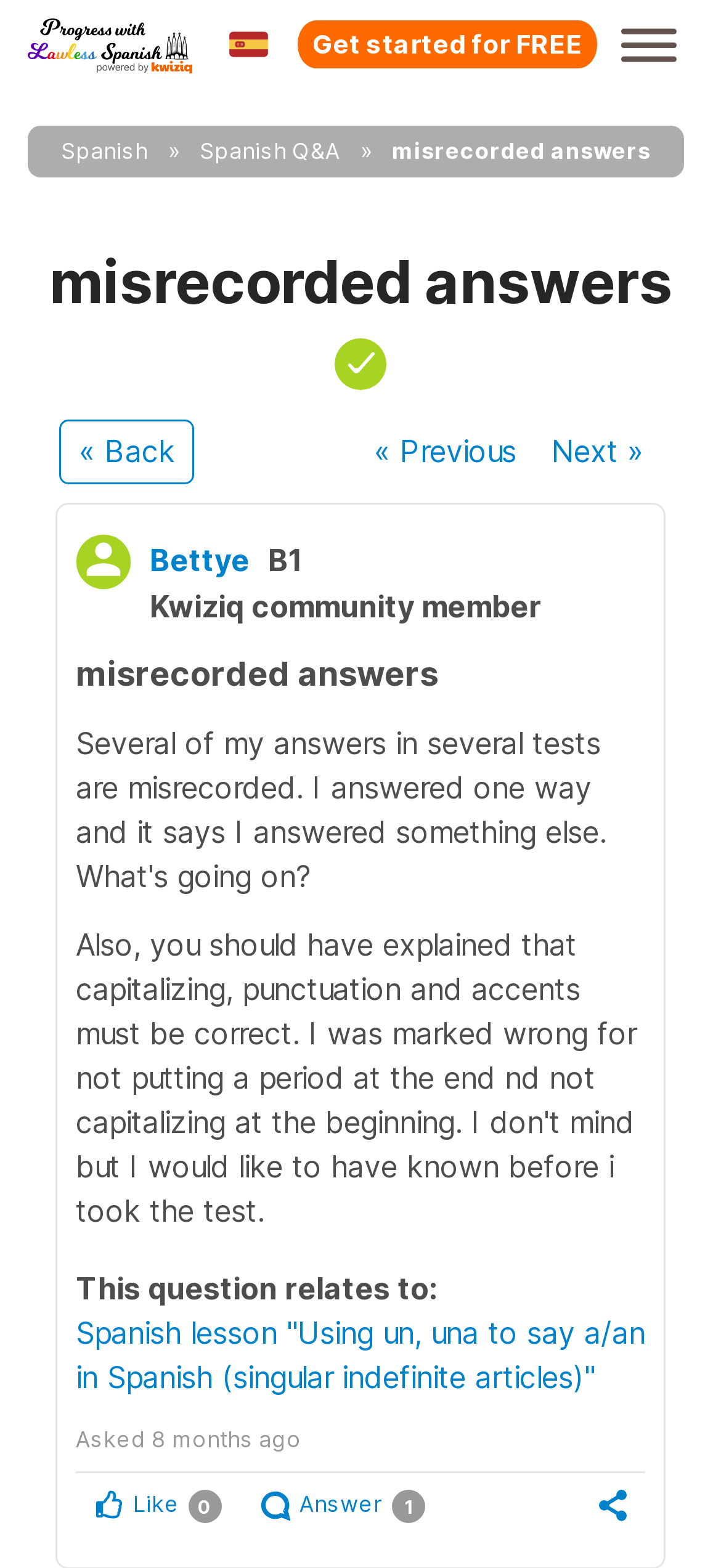Highlight the bounding box coordinates of the region I should click on to meet the following instruction: "Check the 'Like' button".

[0.185, 0.951, 0.249, 0.968]